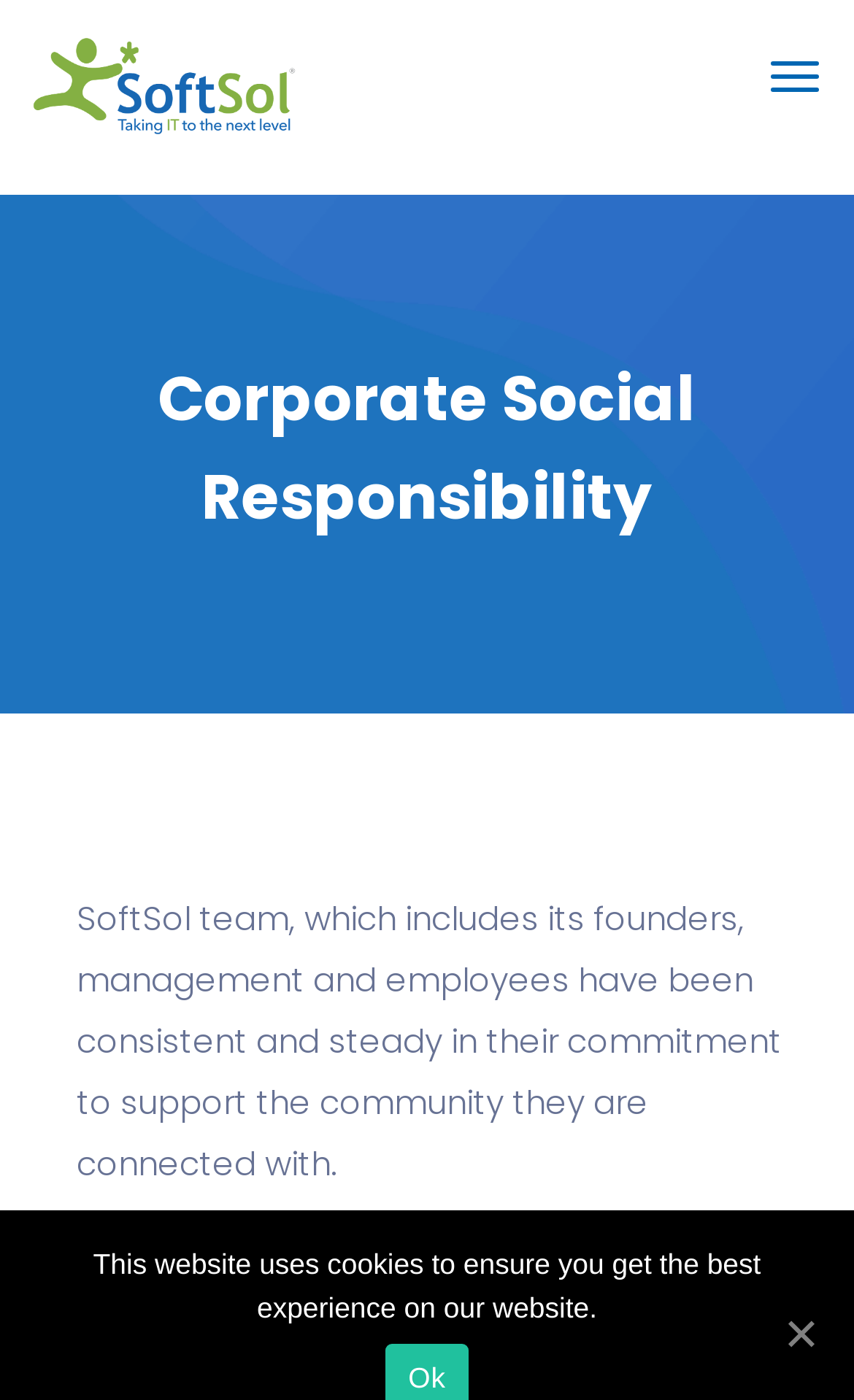Answer with a single word or phrase: 
What is the commitment of the SoftSol team?

Support the community